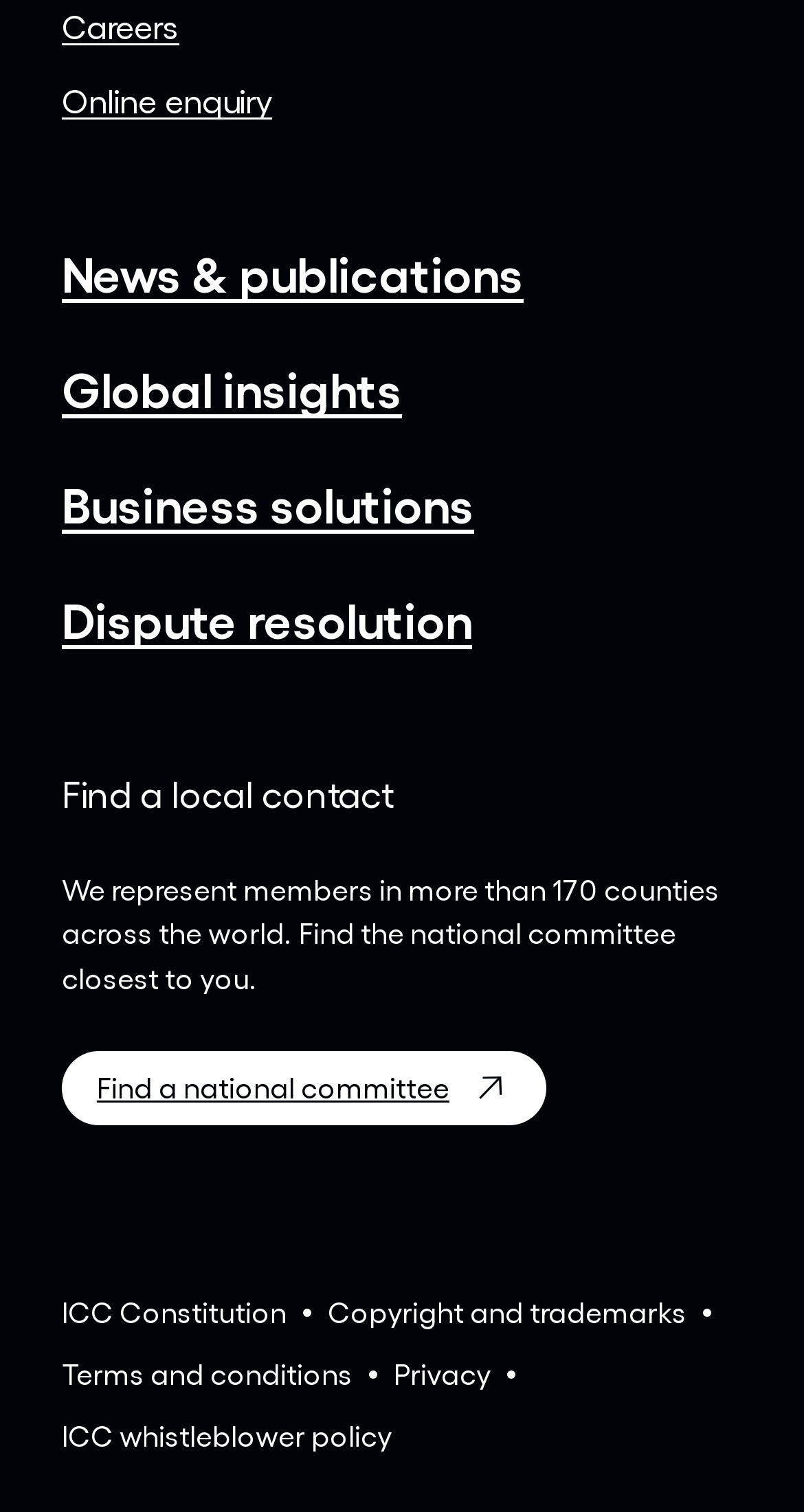Identify the bounding box coordinates of the region that needs to be clicked to carry out this instruction: "View careers". Provide these coordinates as four float numbers ranging from 0 to 1, i.e., [left, top, right, bottom].

[0.077, 0.004, 0.223, 0.03]